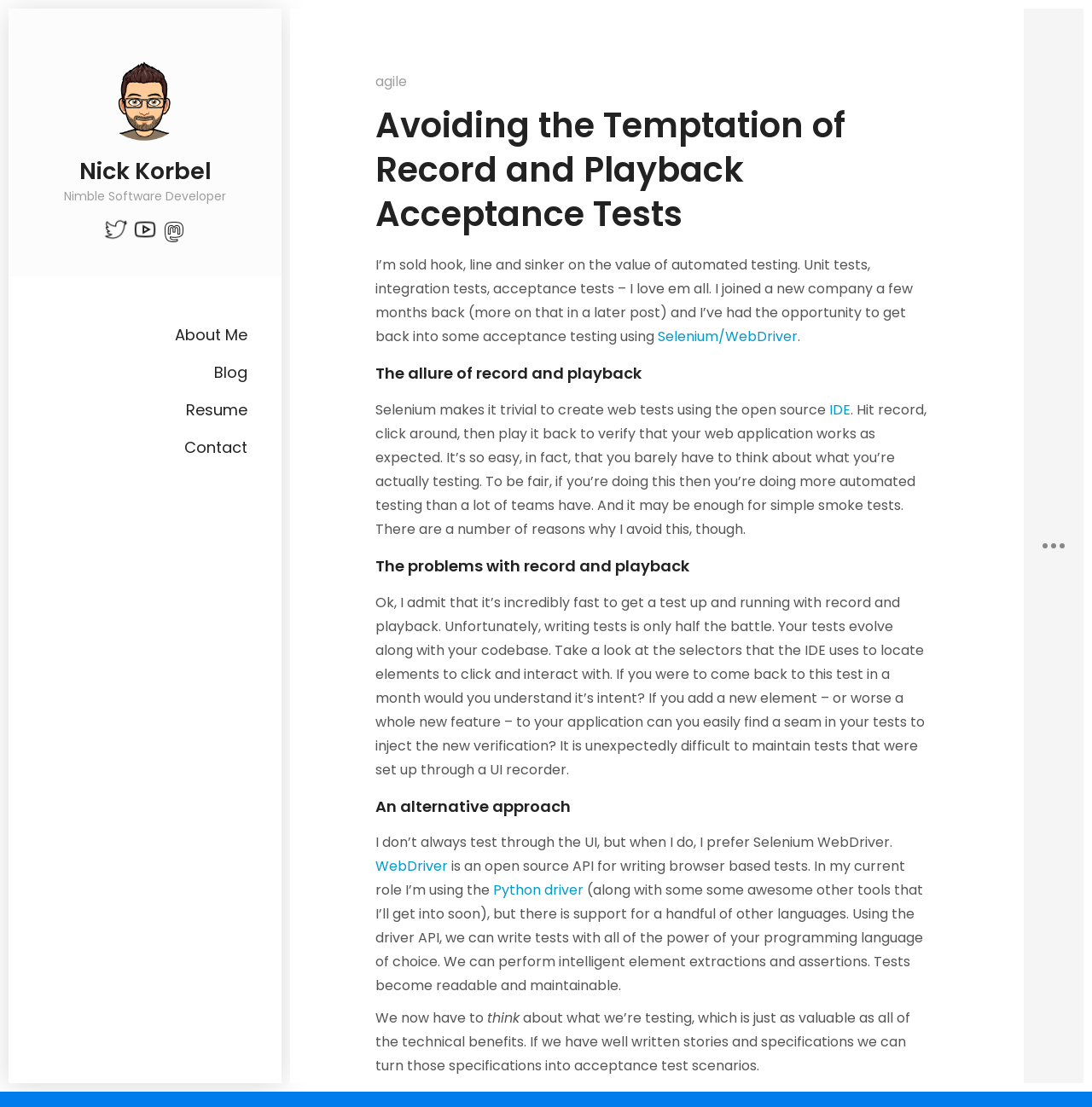Identify the bounding box coordinates of the element that should be clicked to fulfill this task: "Click the Twitter link". The coordinates should be provided as four float numbers between 0 and 1, i.e., [left, top, right, bottom].

[0.095, 0.196, 0.118, 0.219]